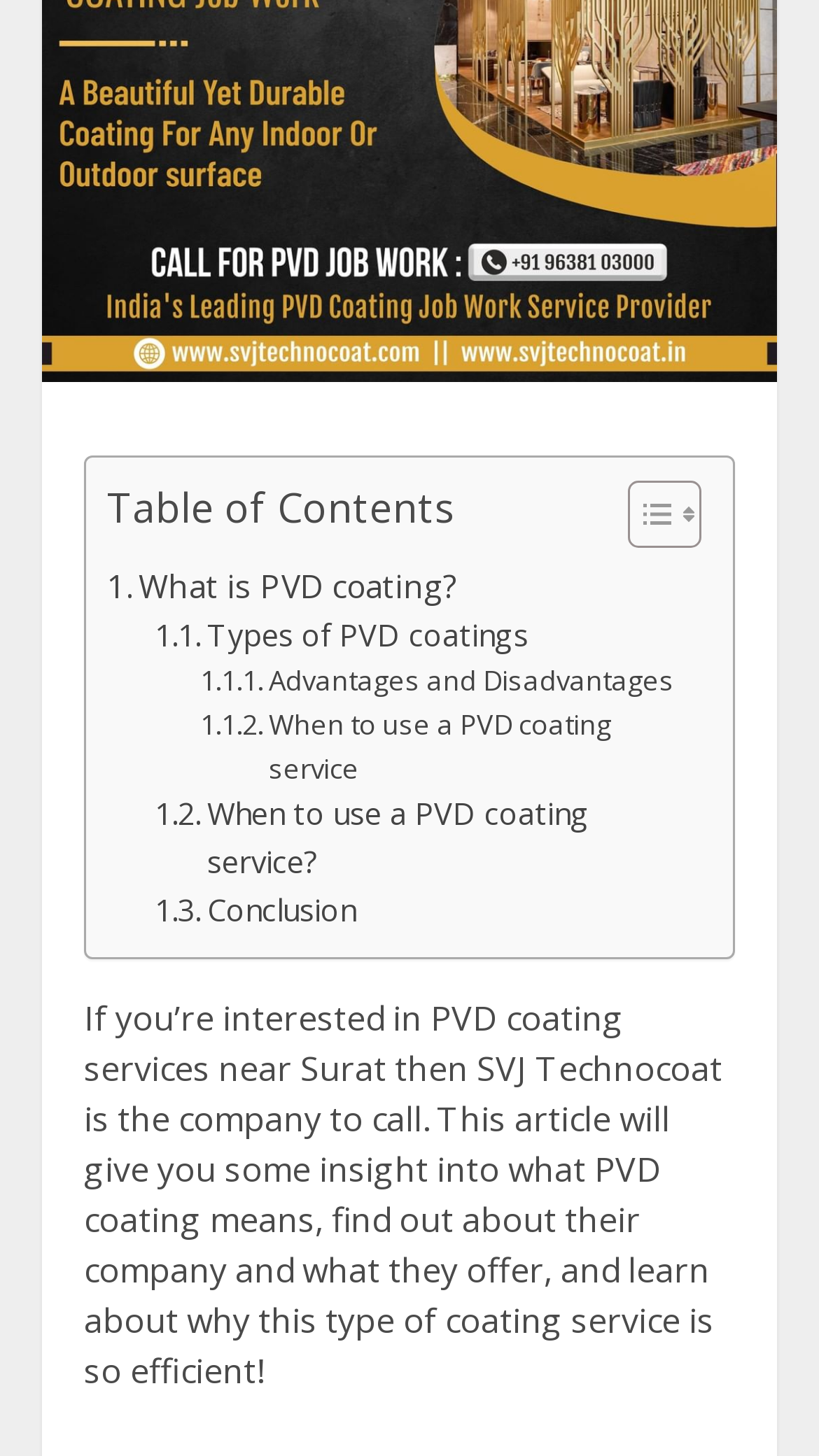What is the company mentioned in the text?
Please use the visual content to give a single word or phrase answer.

SVJ Technocoat